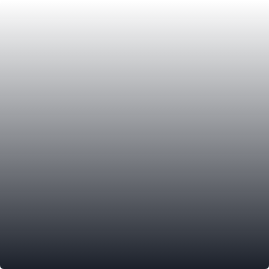Use the information in the screenshot to answer the question comprehensively: What design element is used to create a sense of calm?

The image features a gradient transition from a light to a dark shade, which is a subtle design choice often used to convey a sense of calm and sophistication, enhancing the overall ambience of a webpage.